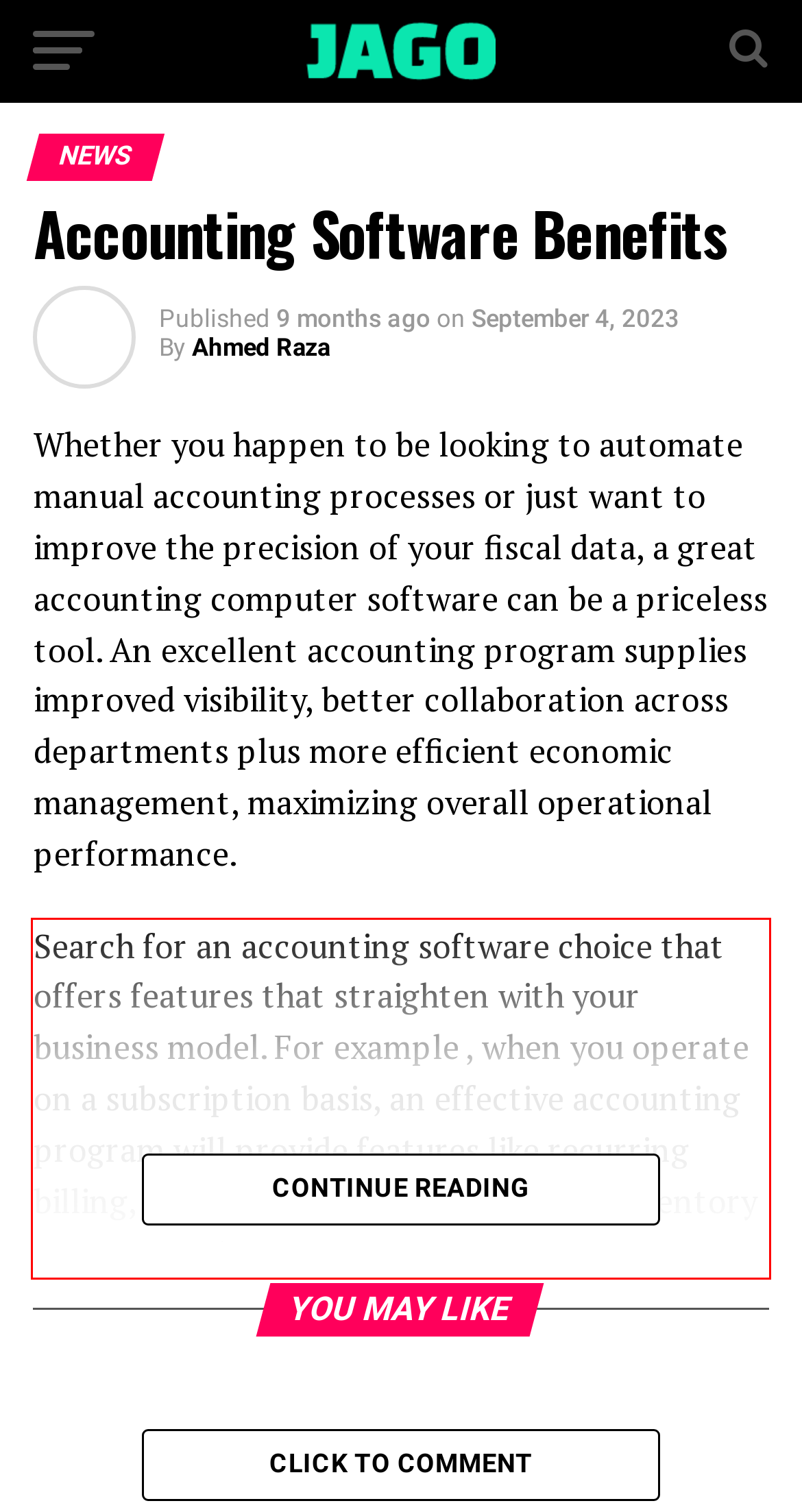In the given screenshot, locate the red bounding box and extract the text content from within it.

Search for an accounting software choice that offers features that straighten with your business model. For example , when you operate on a subscription basis, an effective accounting program will provide features like recurring billing, usage-based prices and potent inventory management.